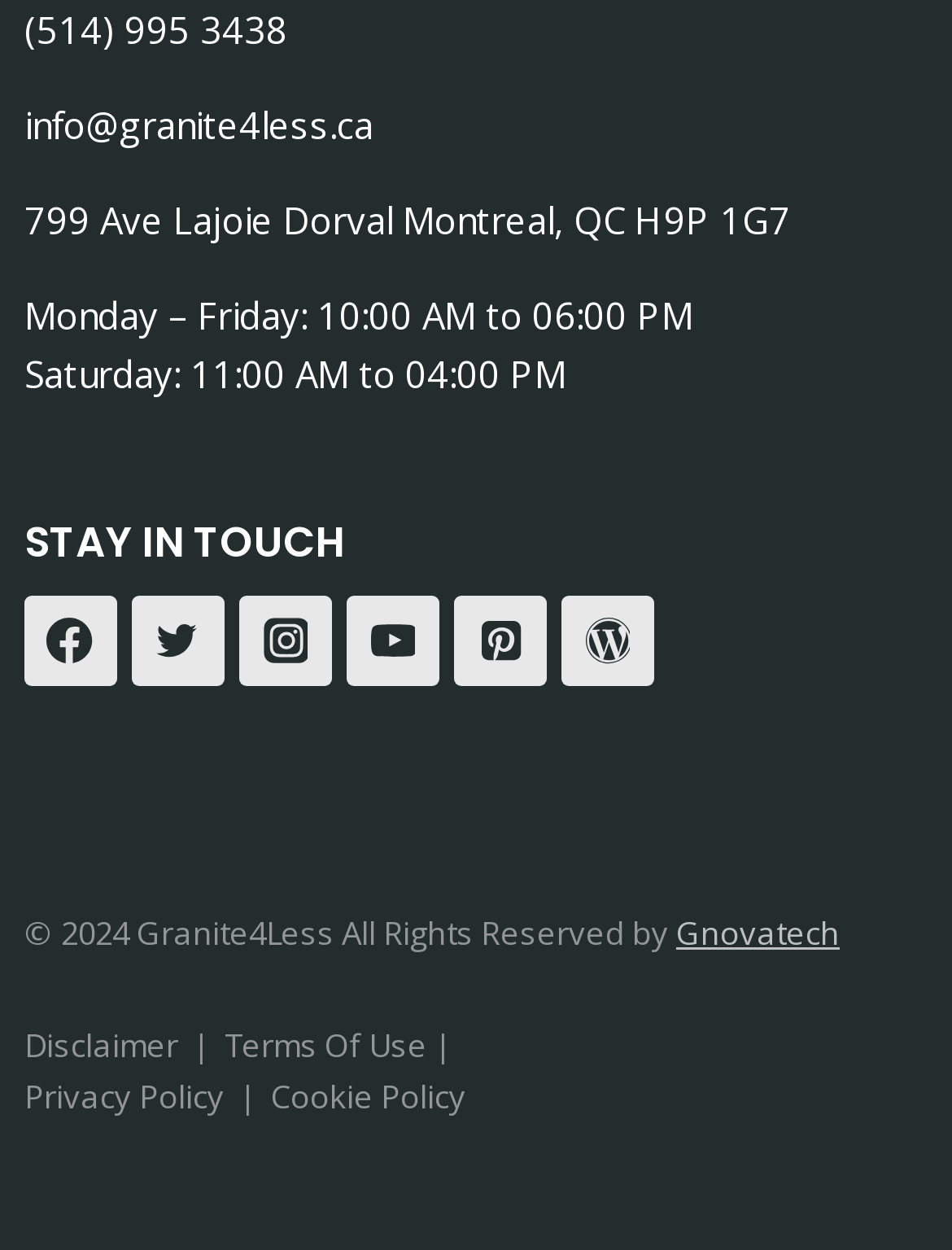Provide the bounding box coordinates for the UI element described in this sentence: "Privacy Policy". The coordinates should be four float values between 0 and 1, i.e., [left, top, right, bottom].

[0.026, 0.859, 0.236, 0.894]